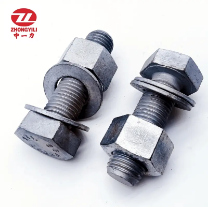Use one word or a short phrase to answer the question provided: 
What is the purpose of the washers?

Enhance fastening strength